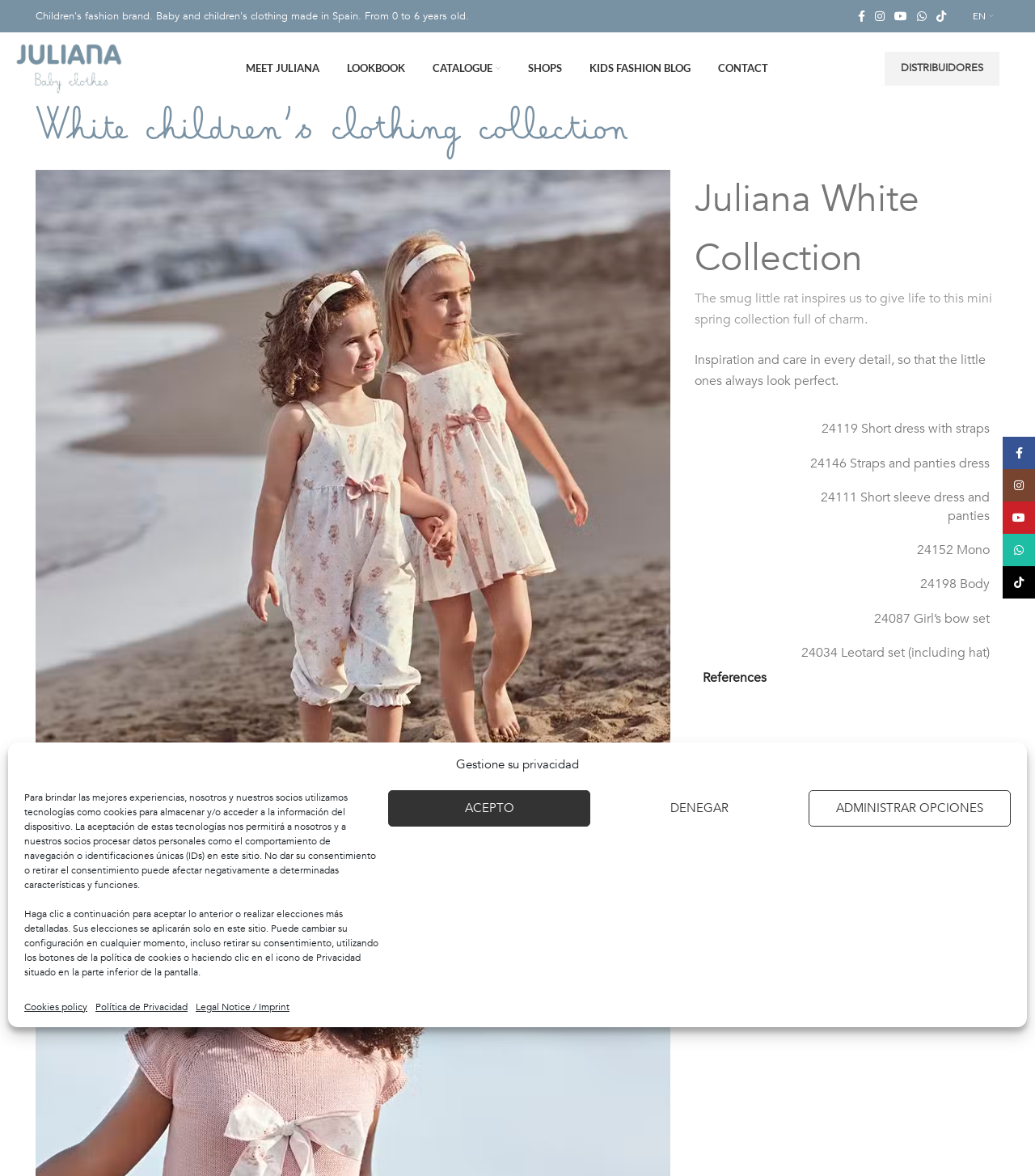Describe all visible elements and their arrangement on the webpage.

This webpage is about Juliana Vistiendo Bebés, a children's fashion collection made in Spain. At the top right corner, there are social media links to Facebook, Instagram, YouTube, WhatsApp, and TikTok. Below these links, there is a secondary navigation menu with a language selection option.

On the left side, there is a main navigation menu with links to "MEET JULIANA", "LOOKBOOK", "CATALOGUE", "SHOPS", "KIDS FASHION BLOG", and "CONTACT". Below this menu, there is a heading that reads "White children's clothing collection".

The main content of the page is divided into two sections. On the left, there is a figure with two images of children's clothing collections, accompanied by a brief description of the collection. On the right, there is a table with references to different clothing items, including dresses, straps, and panties.

Above the table, there are three paragraphs of text that describe the inspiration and care behind the clothing collection. Below the table, there are social media links to Facebook, Email, and WhatsApp, as well as a link to a size guide.

At the bottom of the page, there is a dialog box with a privacy policy message, which includes buttons to accept, deny, or manage options. There are also links to the cookies policy, privacy policy, and legal notice.

On the top right corner of the page, there is a link to "DISTRIBUIDORES" (distributors).